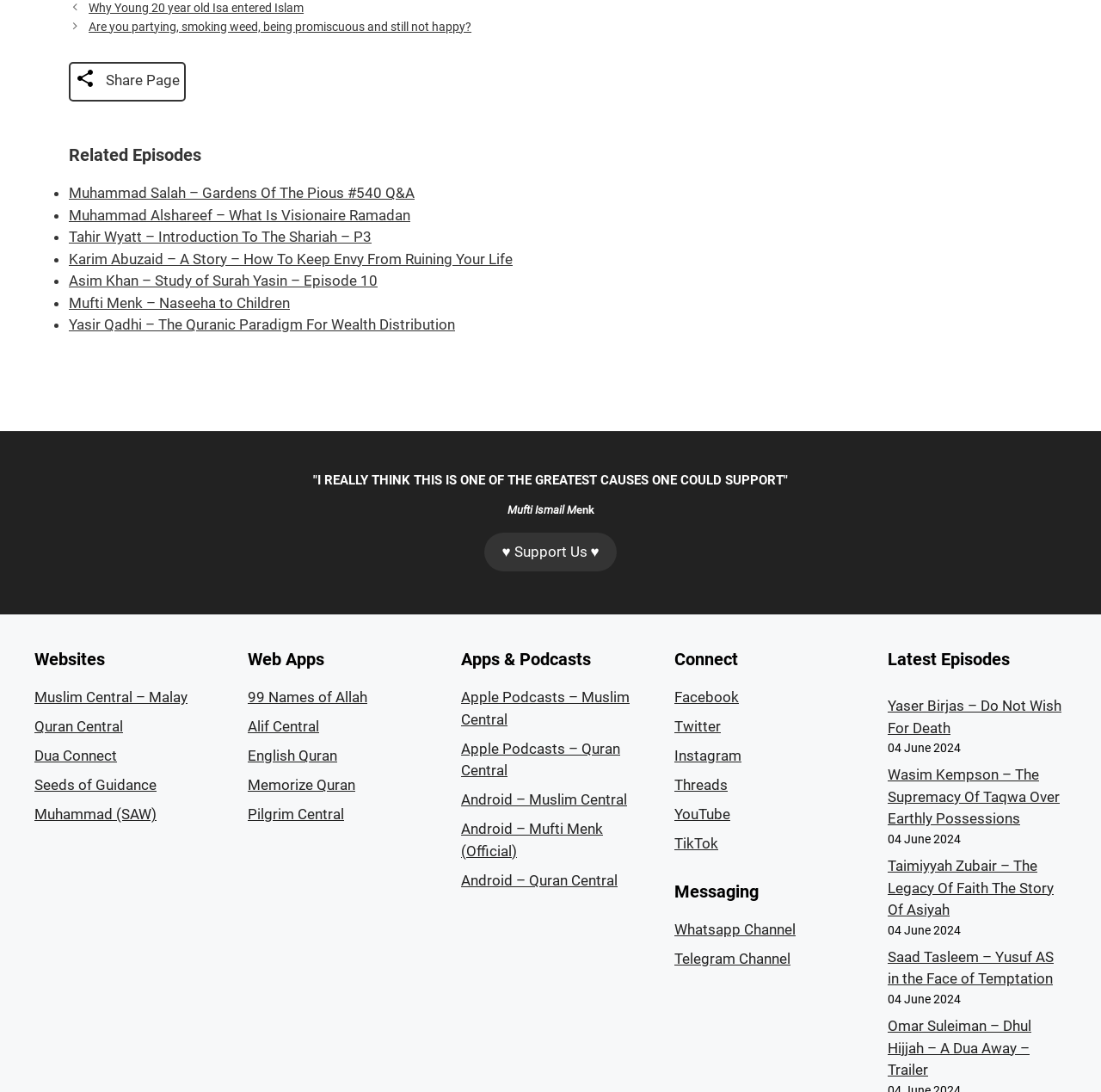Identify the bounding box coordinates for the UI element described as follows: "Threads". Ensure the coordinates are four float numbers between 0 and 1, formatted as [left, top, right, bottom].

[0.612, 0.711, 0.661, 0.727]